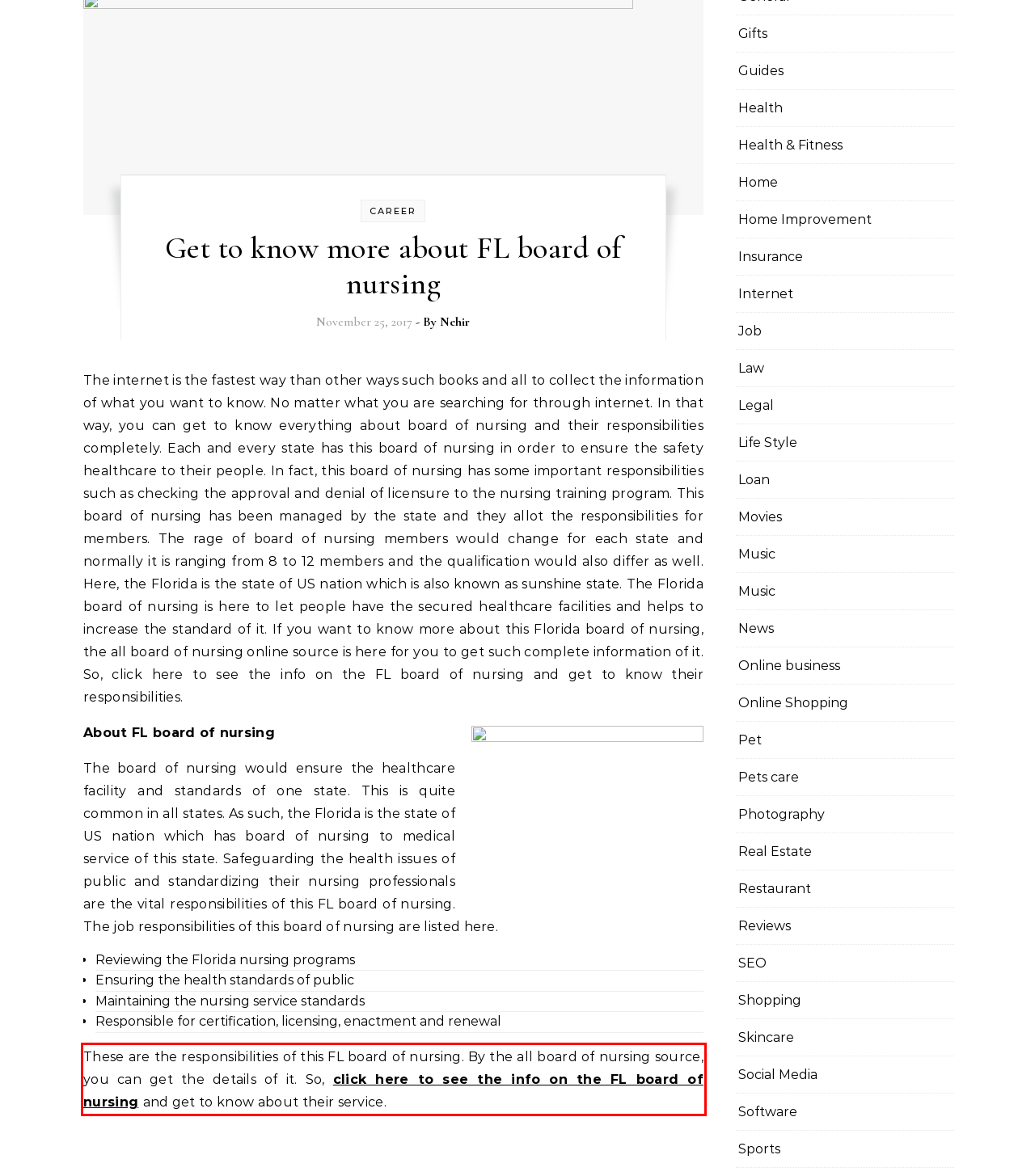Using the provided webpage screenshot, identify and read the text within the red rectangle bounding box.

These are the responsibilities of this FL board of nursing. By the all board of nursing source, you can get the details of it. So, click here to see the info on the FL board of nursing and get to know about their service.